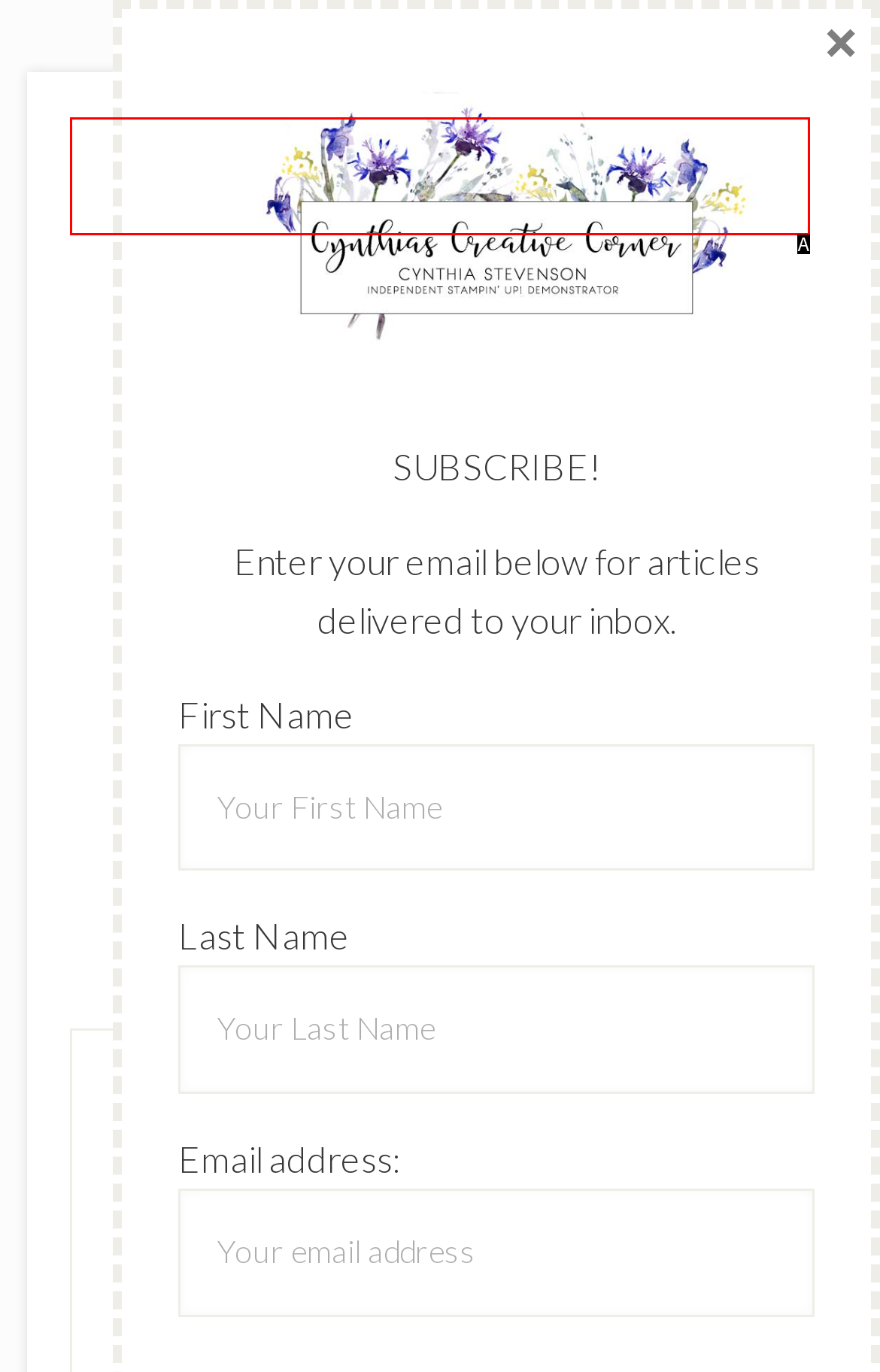Find the option that matches this description: Menu
Provide the matching option's letter directly.

A